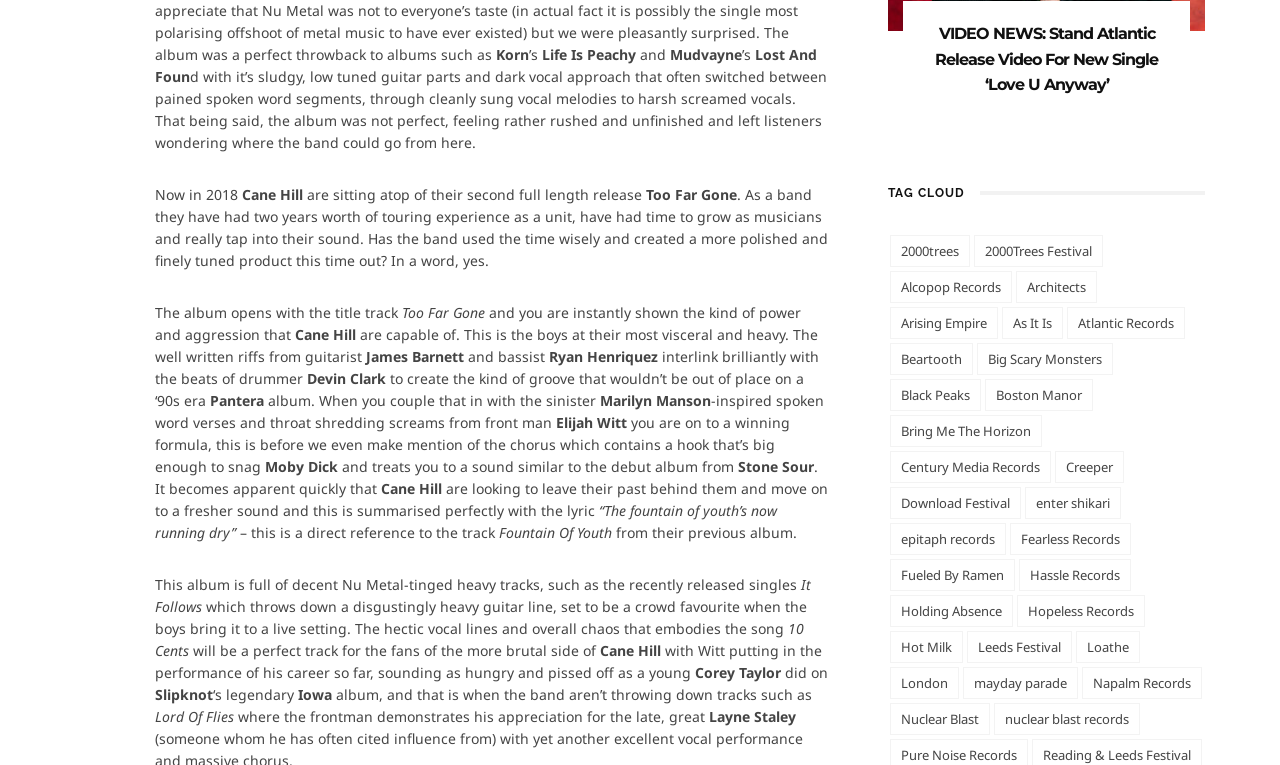Please predict the bounding box coordinates of the element's region where a click is necessary to complete the following instruction: "Click on the 'TAG CLOUD' heading". The coordinates should be represented by four float numbers between 0 and 1, i.e., [left, top, right, bottom].

[0.694, 0.233, 0.766, 0.272]